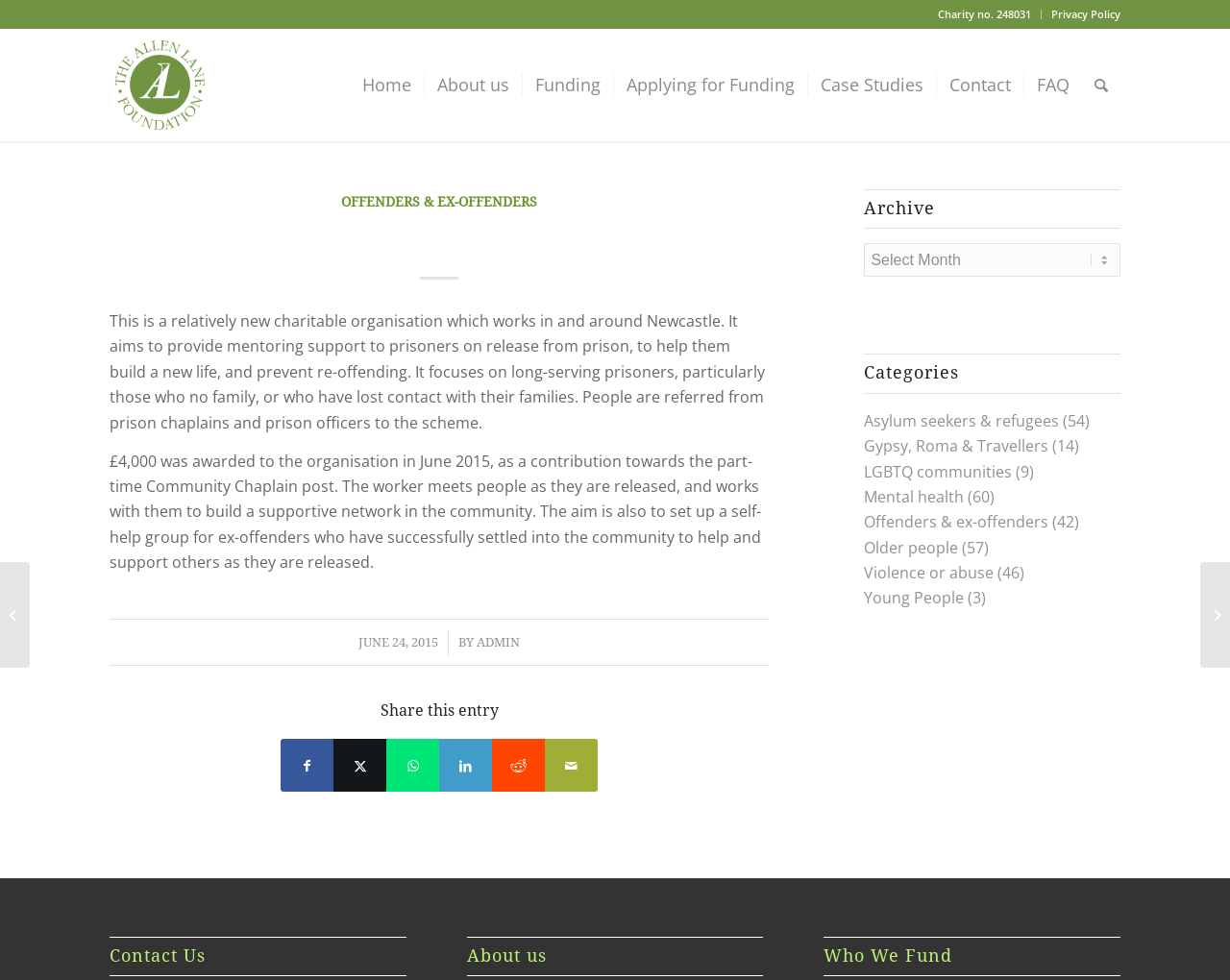Please answer the following question using a single word or phrase: 
What is the purpose of the organisation?

To provide mentoring support to prisoners on release